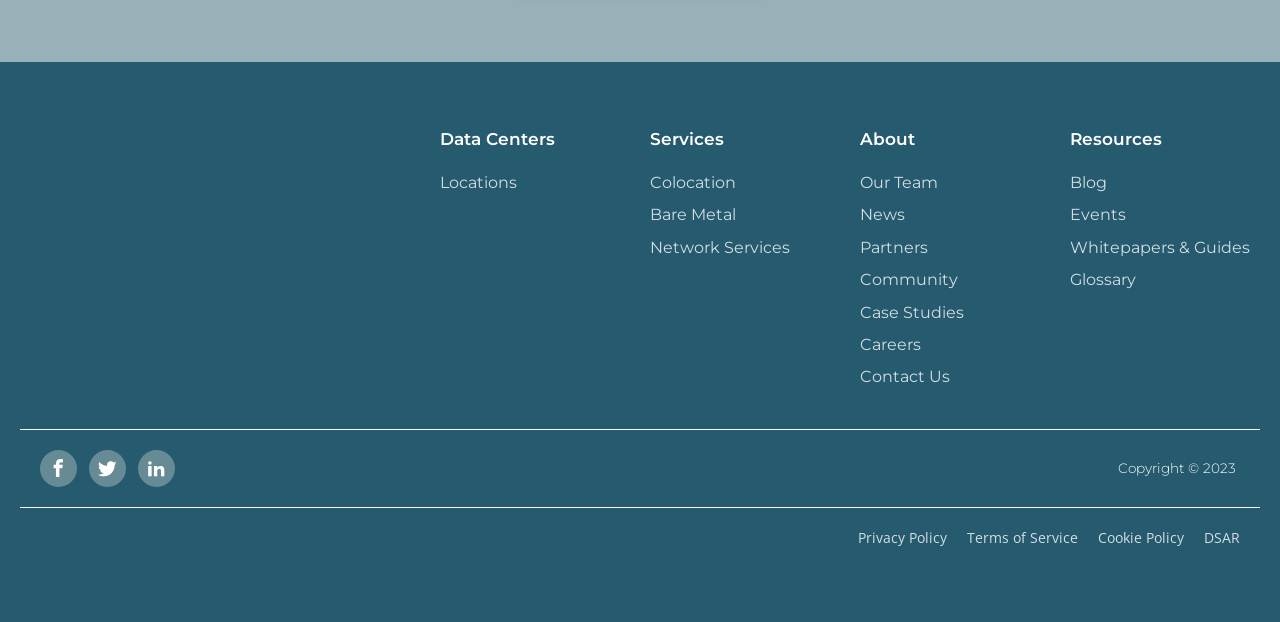Identify the bounding box of the HTML element described here: "Locations". Provide the coordinates as four float numbers between 0 and 1: [left, top, right, bottom].

[0.344, 0.276, 0.404, 0.312]